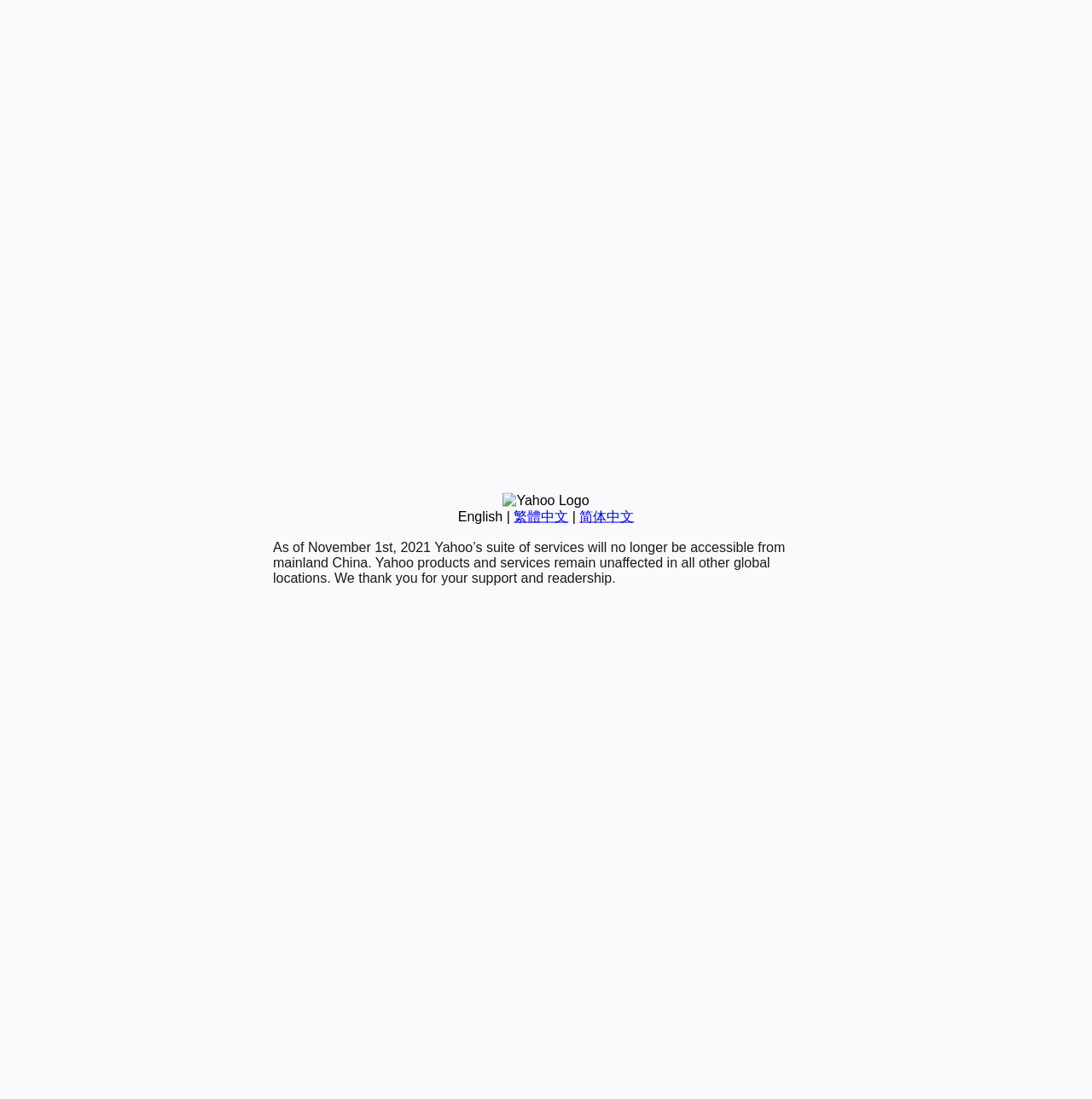Using the provided element description "English", determine the bounding box coordinates of the UI element.

[0.419, 0.463, 0.46, 0.476]